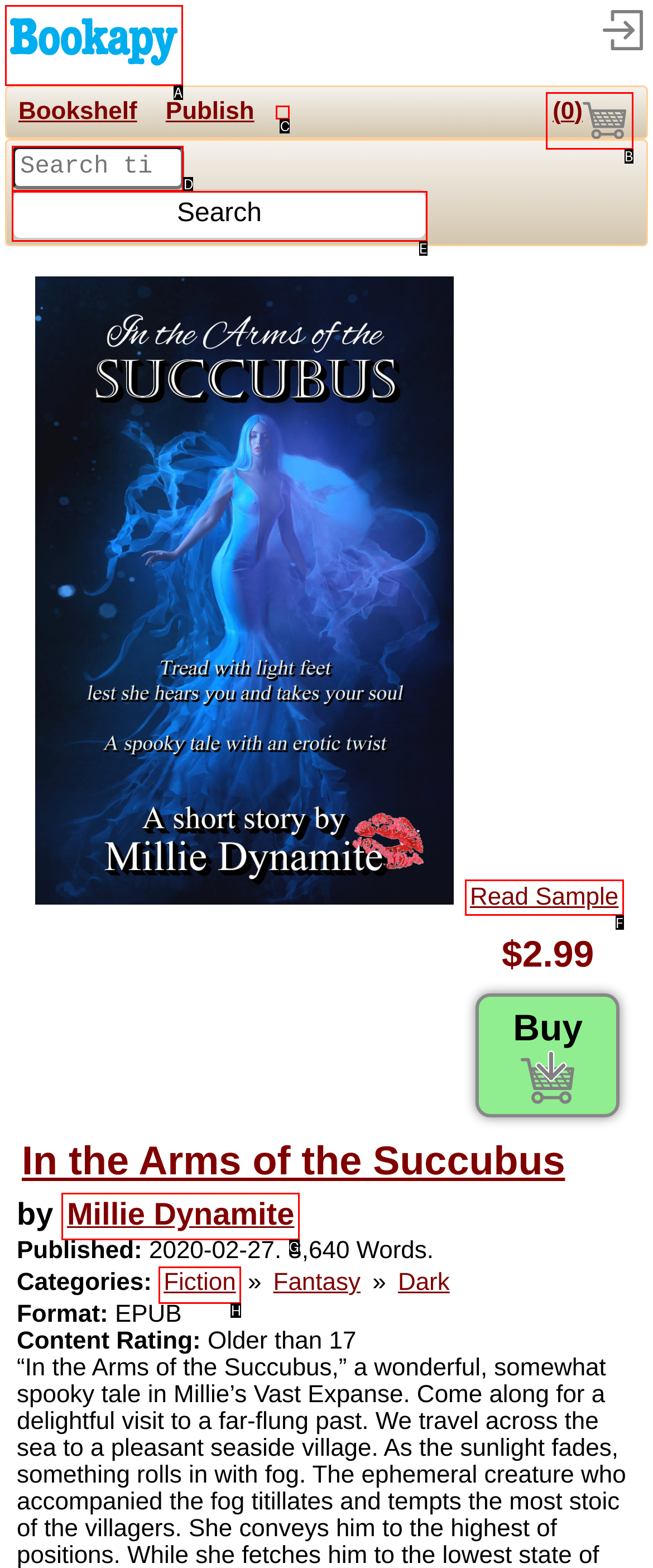Tell me which one HTML element I should click to complete the following task: read a sample
Answer with the option's letter from the given choices directly.

F